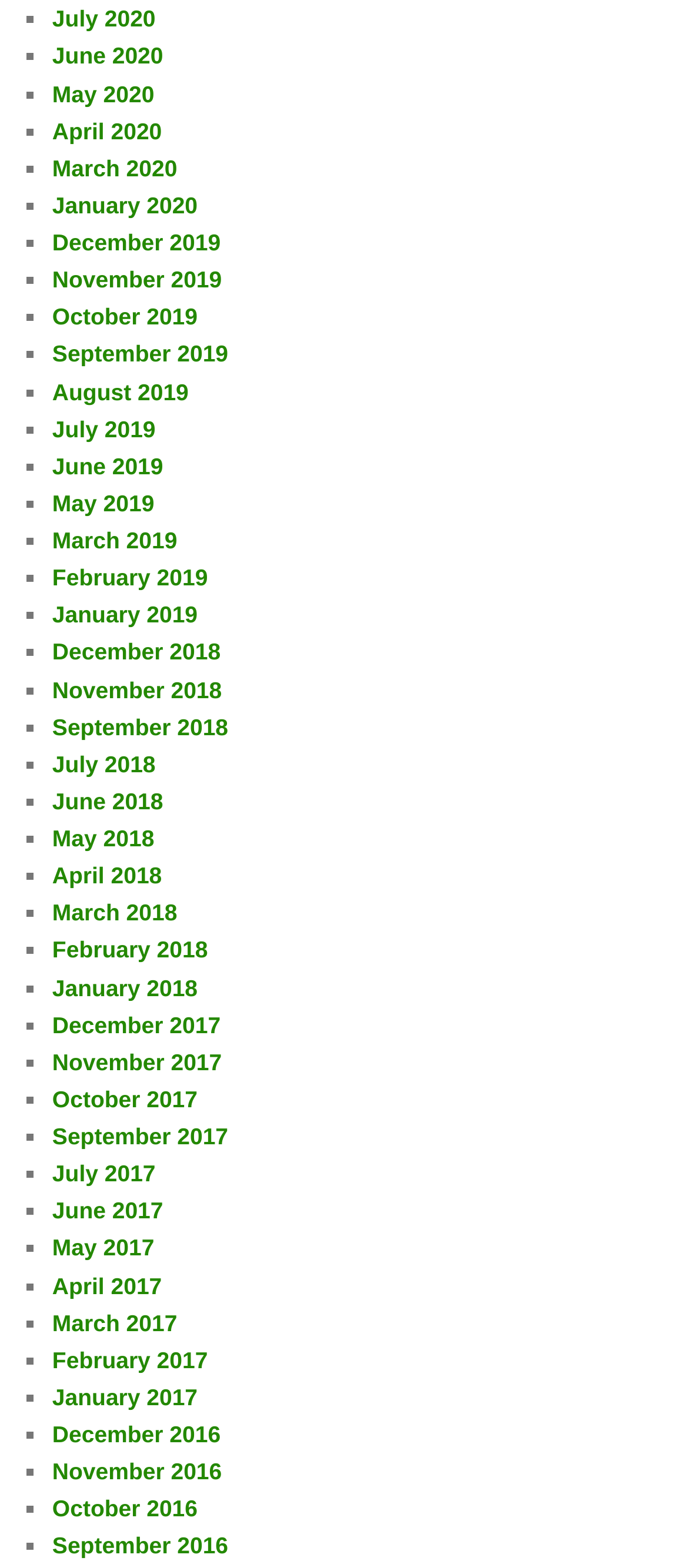Please provide the bounding box coordinates for the element that needs to be clicked to perform the following instruction: "Select April 2020". The coordinates should be given as four float numbers between 0 and 1, i.e., [left, top, right, bottom].

[0.076, 0.075, 0.235, 0.092]